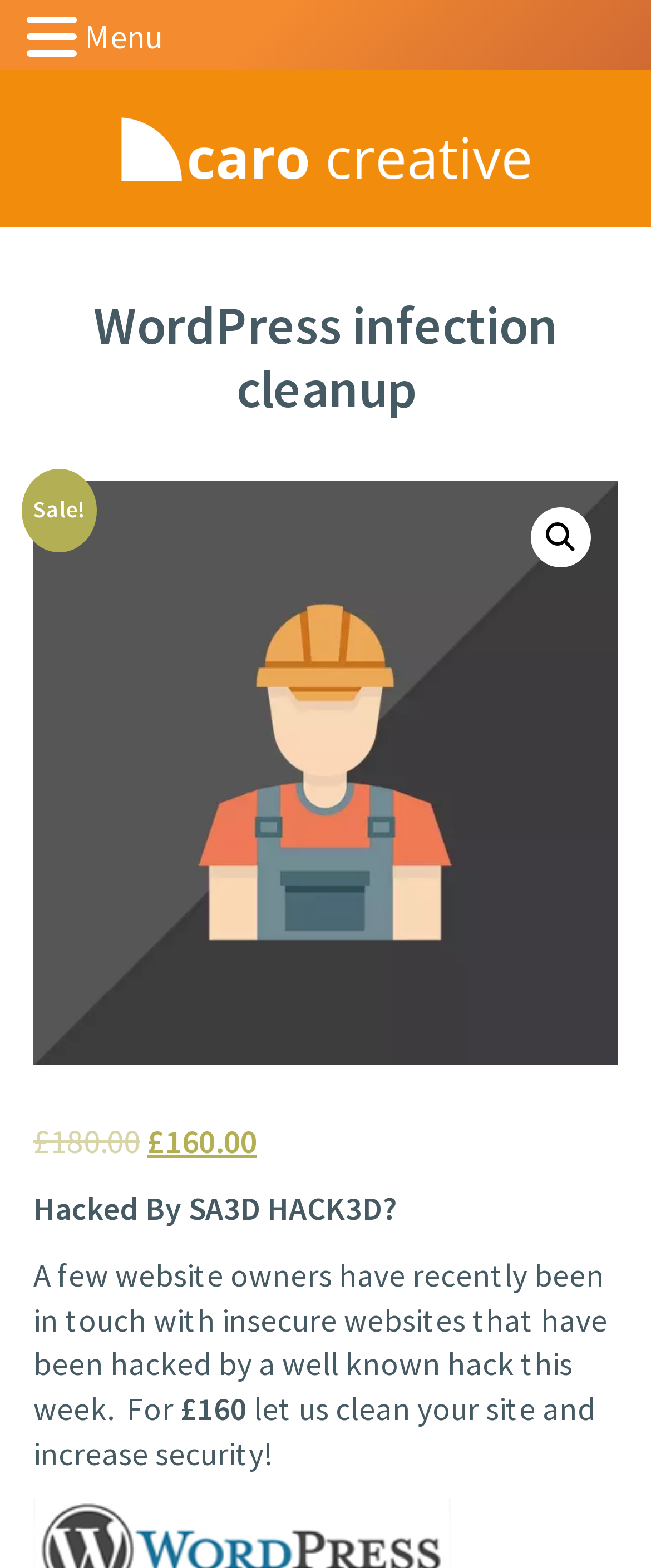What is the purpose of the 'Sale!' text?
Based on the screenshot, respond with a single word or phrase.

To attract attention